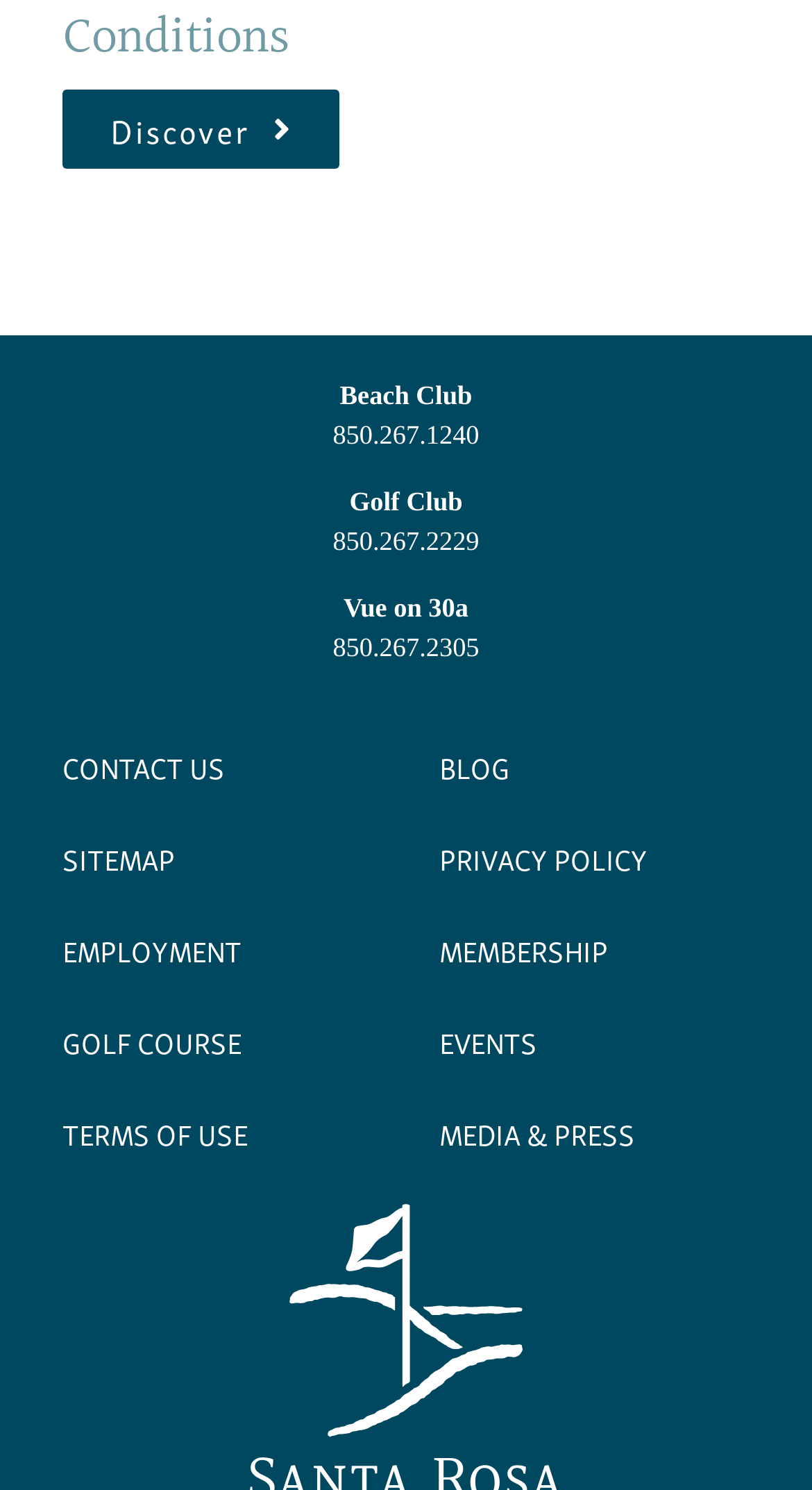What is the name of the third link in the navigation menu?
Please provide a single word or phrase in response based on the screenshot.

SITEMAP